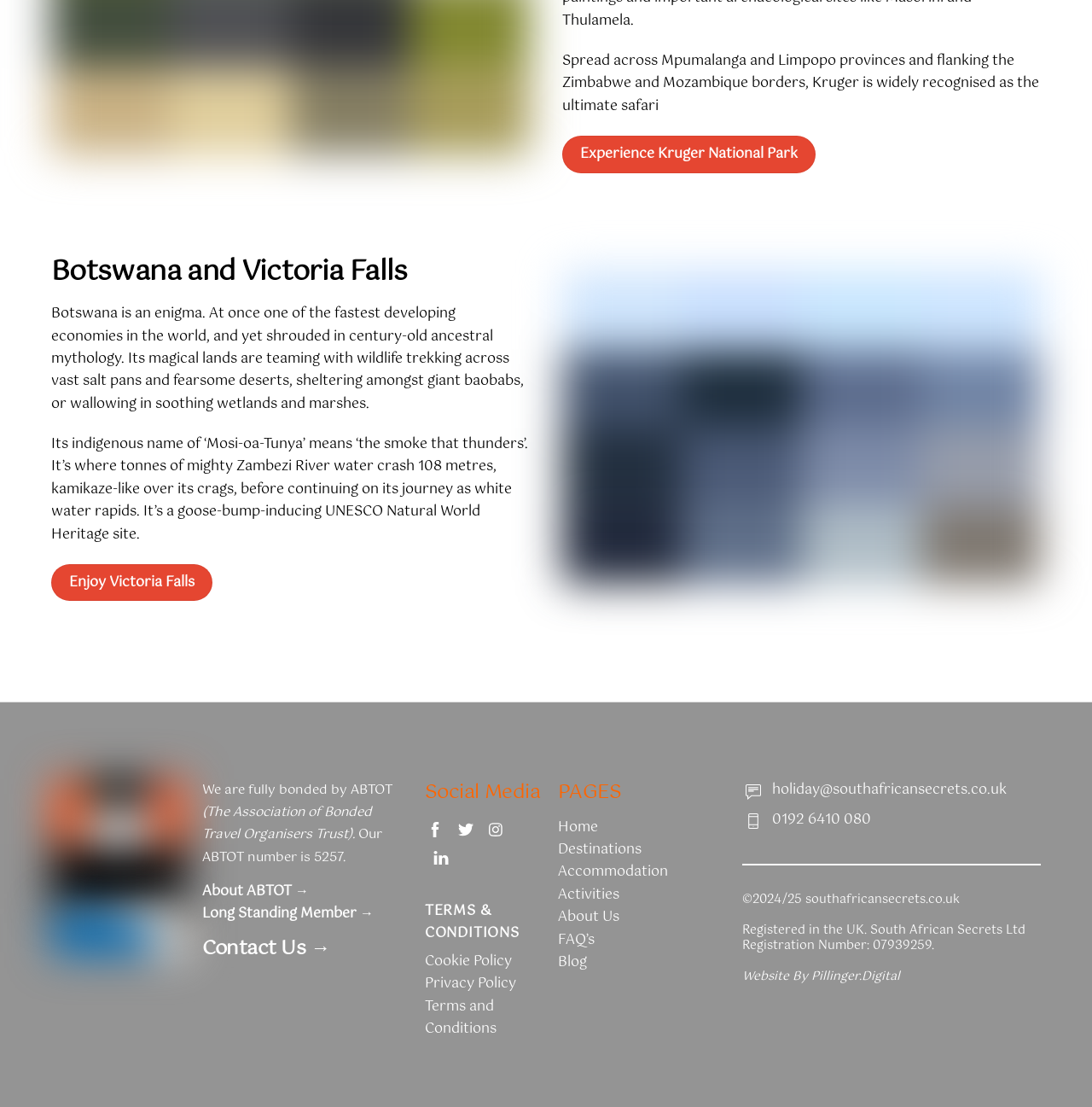Provide a short answer using a single word or phrase for the following question: 
What is Kruger National Park?

Ultimate safari